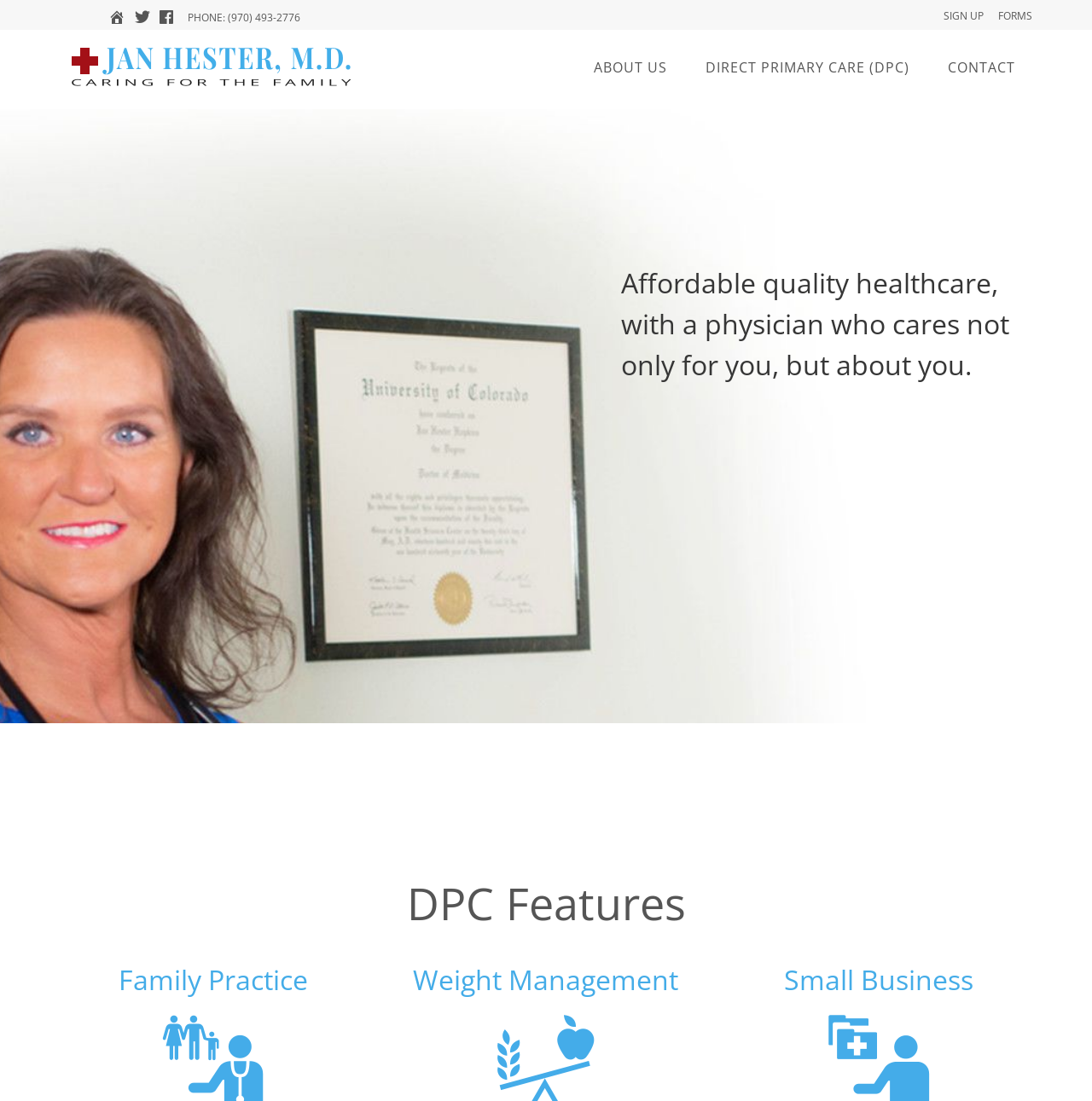Please provide a detailed answer to the question below by examining the image:
What is the link at the top right corner?

I determined the link at the top right corner by analyzing the bounding box coordinates of the link elements. The link with the text 'SIGN UP' has a bounding box coordinate of [0.86, 0.008, 0.901, 0.021], which indicates it is located at the top right corner of the webpage.